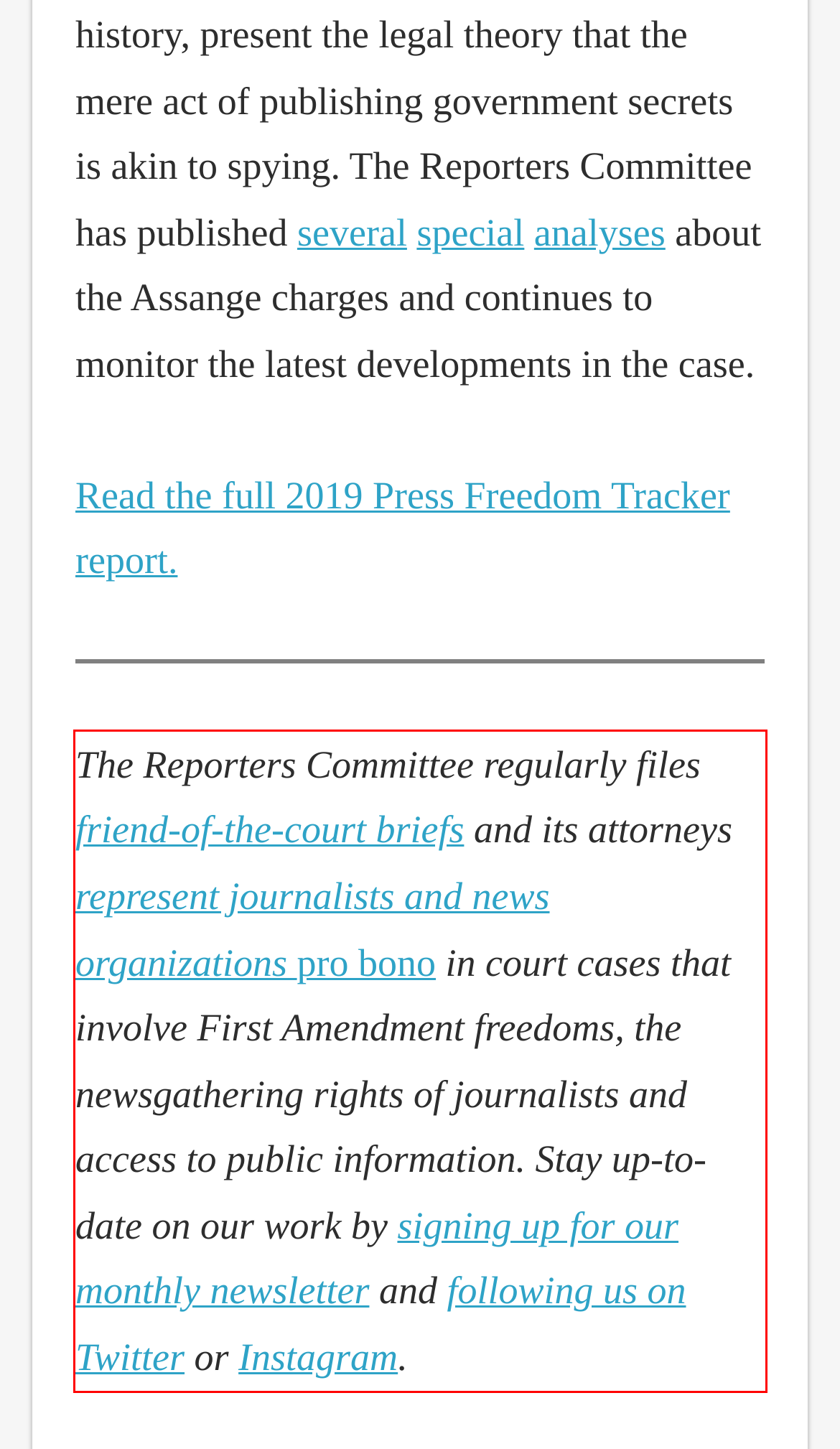Analyze the screenshot of the webpage and extract the text from the UI element that is inside the red bounding box.

The Reporters Committee regularly files friend-of-the-court briefs and its attorneys represent journalists and news organizations pro bono in court cases that involve First Amendment freedoms, the newsgathering rights of journalists and access to public information. Stay up-to-date on our work by signing up for our monthly newsletter and following us on Twitter or Instagram.